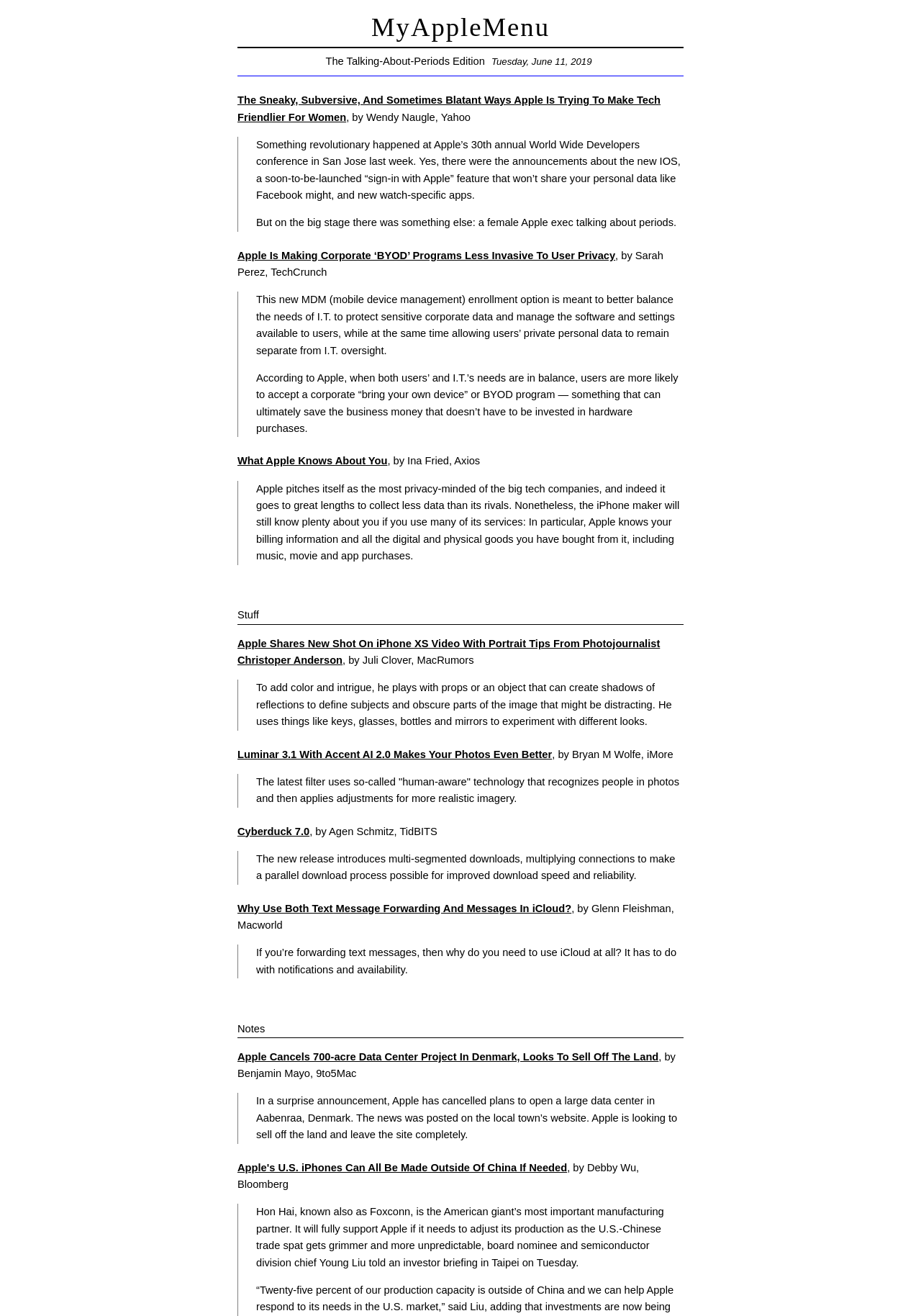Respond with a single word or short phrase to the following question: 
What is the benefit of using iCloud for messages?

notifications and availability